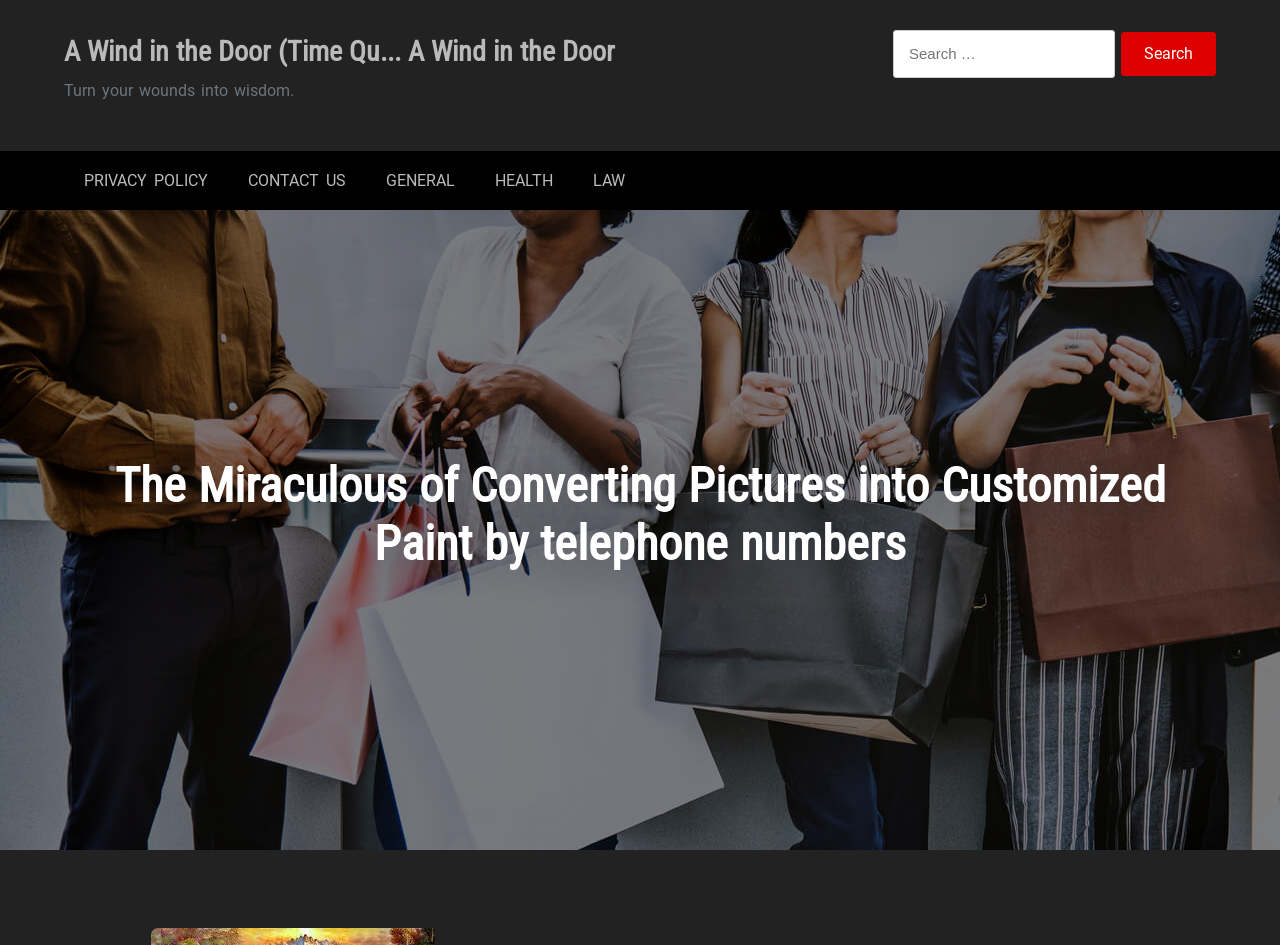Mark the bounding box of the element that matches the following description: "alt="Google+" title="Google+"".

None